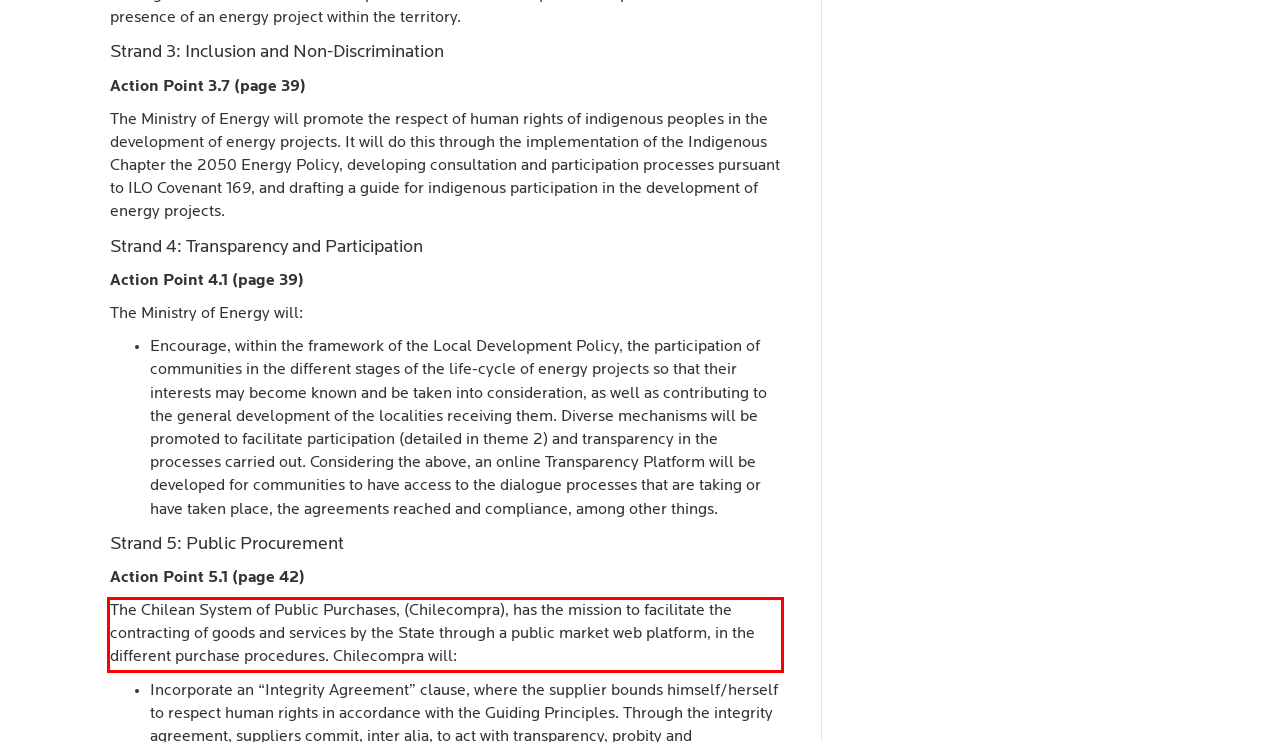Within the screenshot of the webpage, locate the red bounding box and use OCR to identify and provide the text content inside it.

The Chilean System of Public Purchases, (Chilecompra), has the mission to facilitate the contracting of goods and services by the State through a public market web platform, in the different purchase procedures. Chilecompra will: